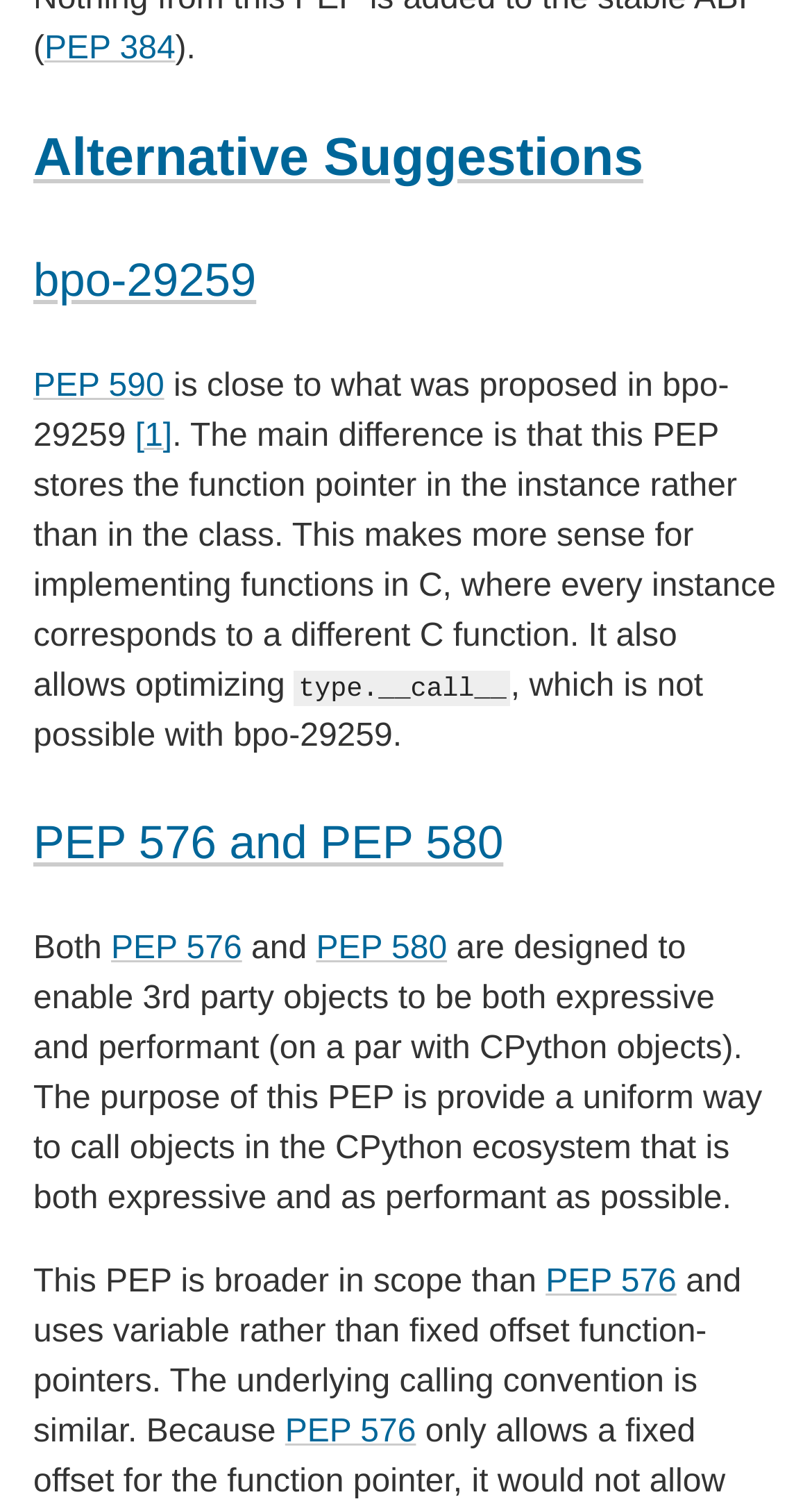Could you indicate the bounding box coordinates of the region to click in order to complete this instruction: "Read about bpo-29259".

[0.041, 0.163, 0.959, 0.209]